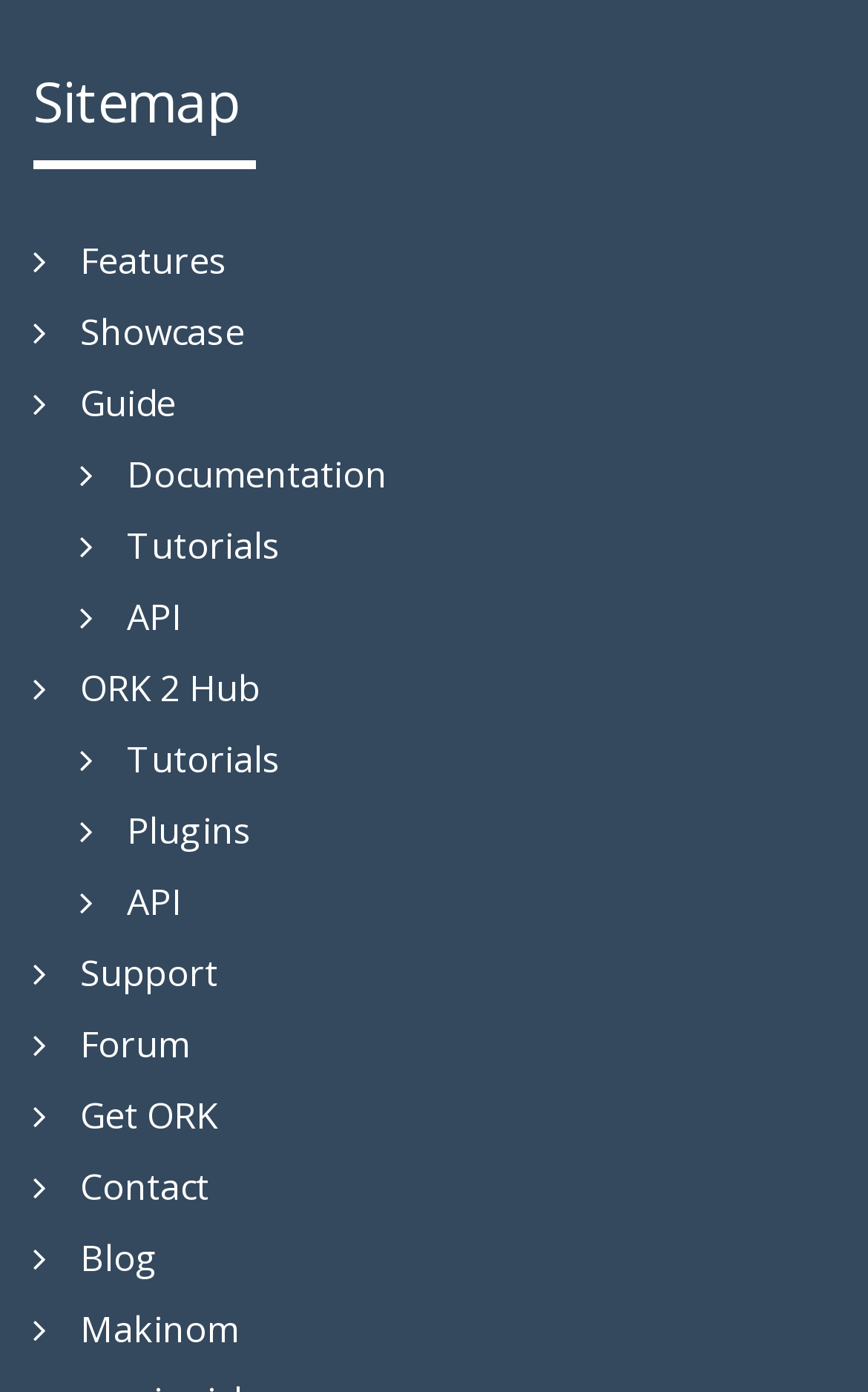How many links are there in the menu?
Provide a one-word or short-phrase answer based on the image.

15